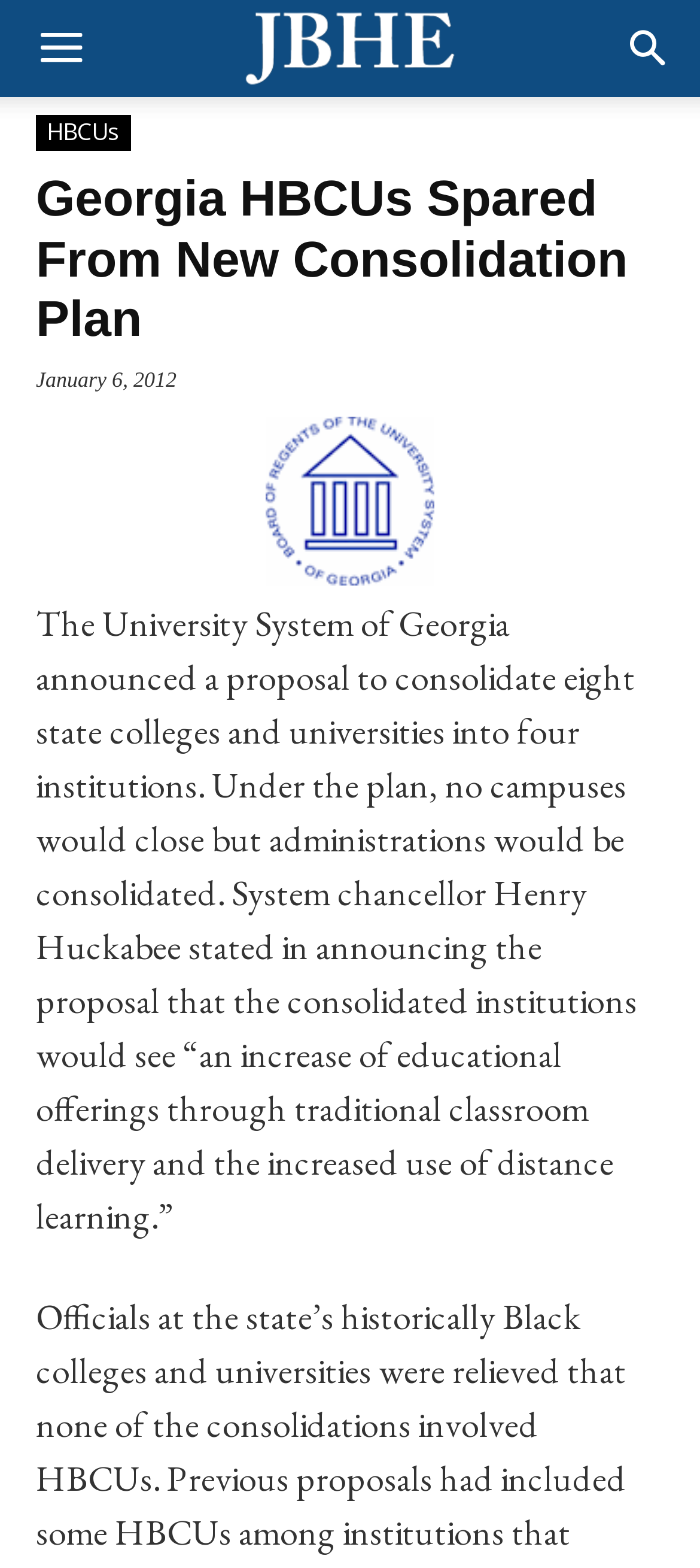Find and provide the bounding box coordinates for the UI element described with: "aria-label="Menu"".

[0.005, 0.0, 0.169, 0.062]